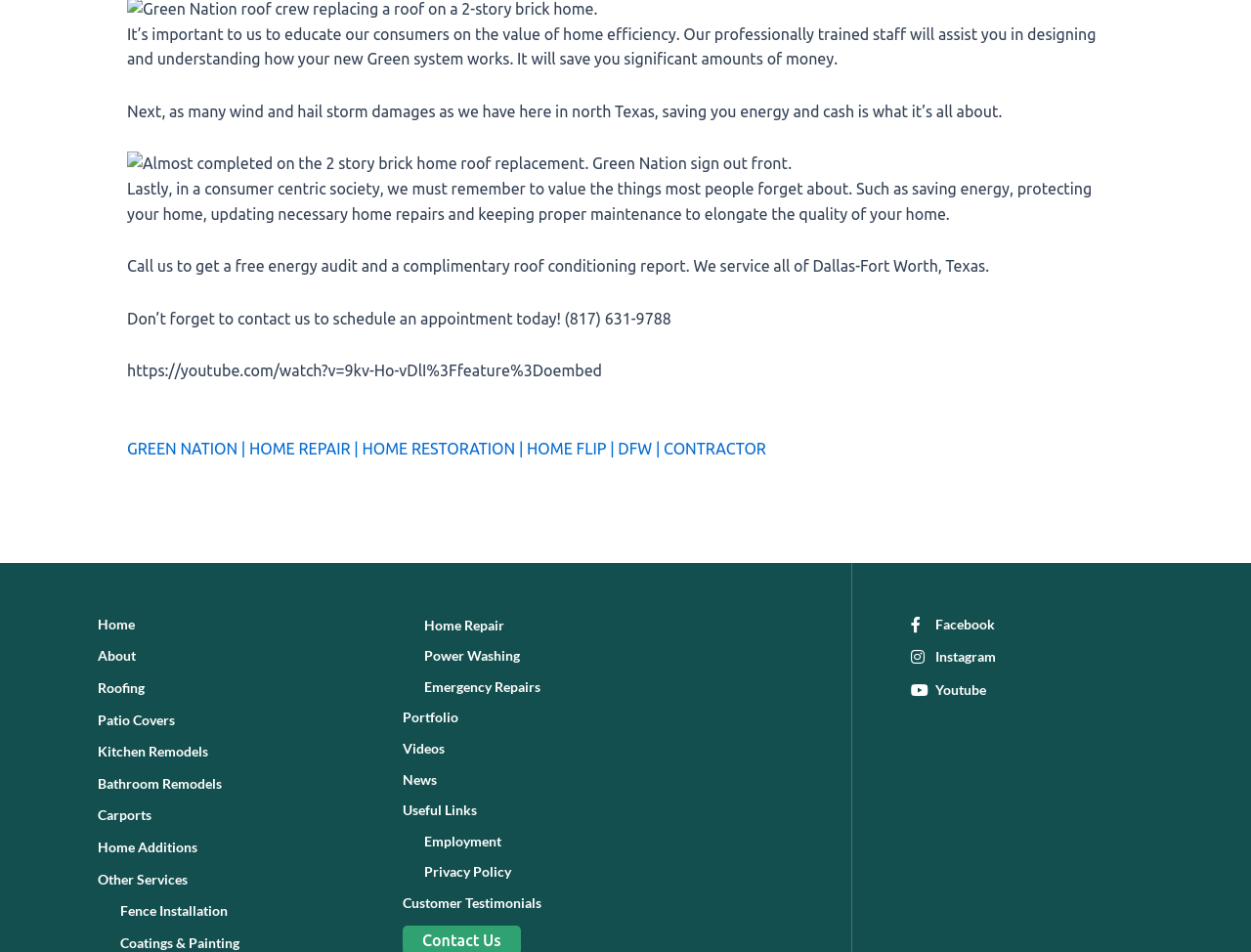Please identify the bounding box coordinates of the clickable region that I should interact with to perform the following instruction: "Click the 'Roofing' link". The coordinates should be expressed as four float numbers between 0 and 1, i.e., [left, top, right, bottom].

[0.078, 0.709, 0.306, 0.736]